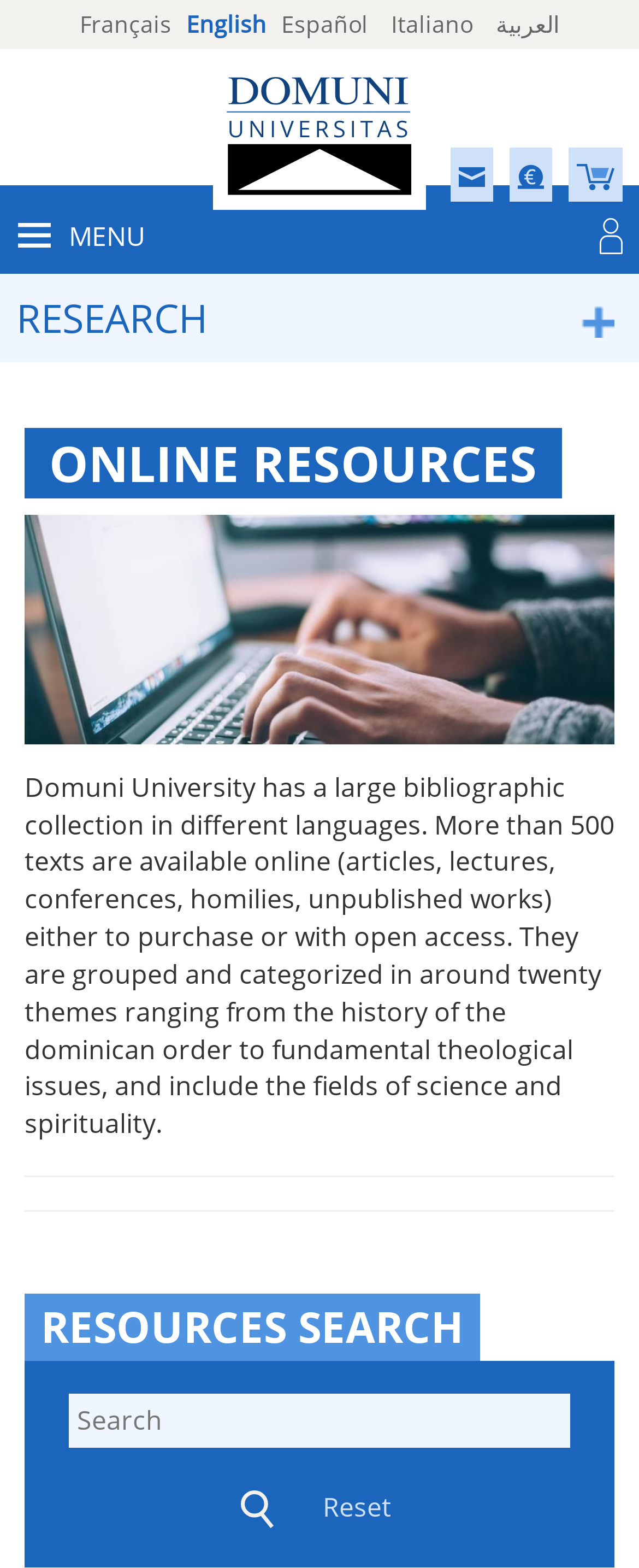Locate the bounding box coordinates for the element described below: "title="Pin it"". The coordinates must be four float values between 0 and 1, formatted as [left, top, right, bottom].

None